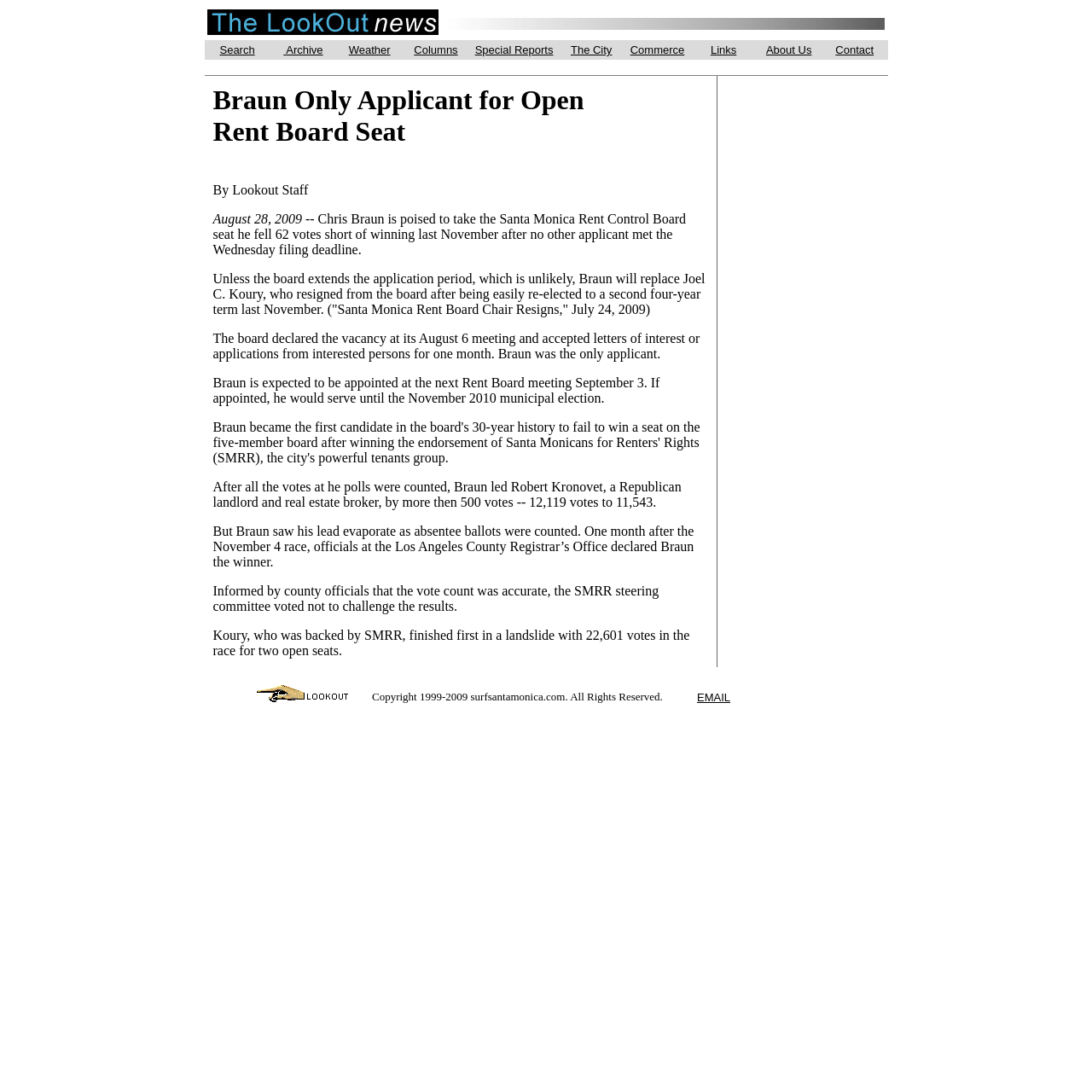Using a single word or phrase, answer the following question: 
What is the name of the organization that endorsed Braun?

Santa Monicans for Renters' Rights